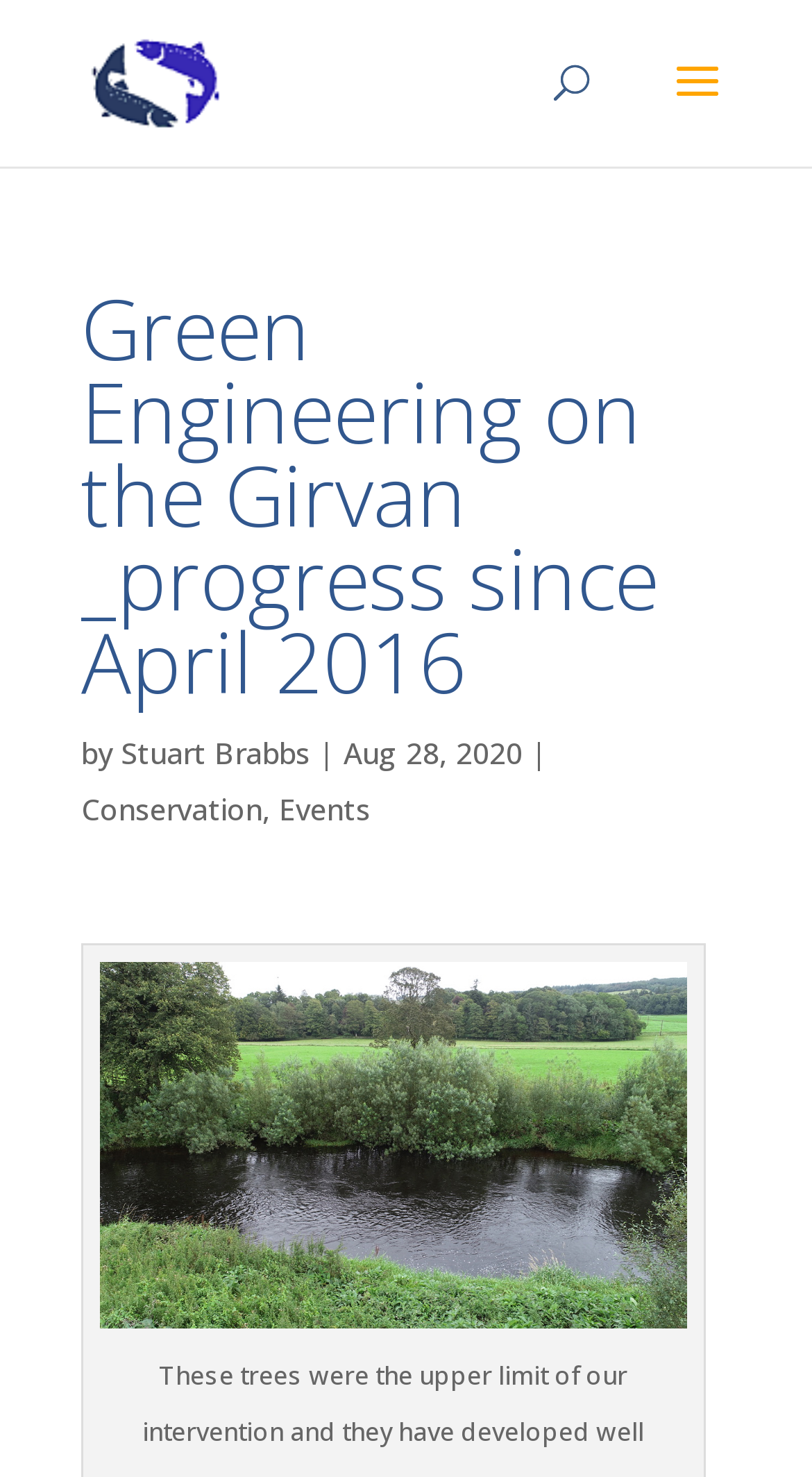Detail the features and information presented on the webpage.

The webpage is about Green Engineering on the Girvan, showcasing progress since April 2016, and is affiliated with Ayrshire Rivers Trust. At the top left, there is a link to Ayrshire Rivers Trust, accompanied by an image with the same name. 

Below the top section, a search bar spans across the middle of the page, from left to right. 

The main content begins with a heading that reads "Green Engineering on the Girvan _progress since April 2016". This heading is positioned at the top center of the page. 

Below the heading, there is a section with text "by Stuart Brabbs | Aug 28, 2020", where "Stuart Brabbs" is a link. This section is positioned at the top center of the page, below the heading. 

To the right of the "by" section, there are two links, "Conservation" and "Events", positioned side by side. 

At the bottom center of the page, there is a large image that takes up most of the width, with a caption that can be accessed through an attachment.